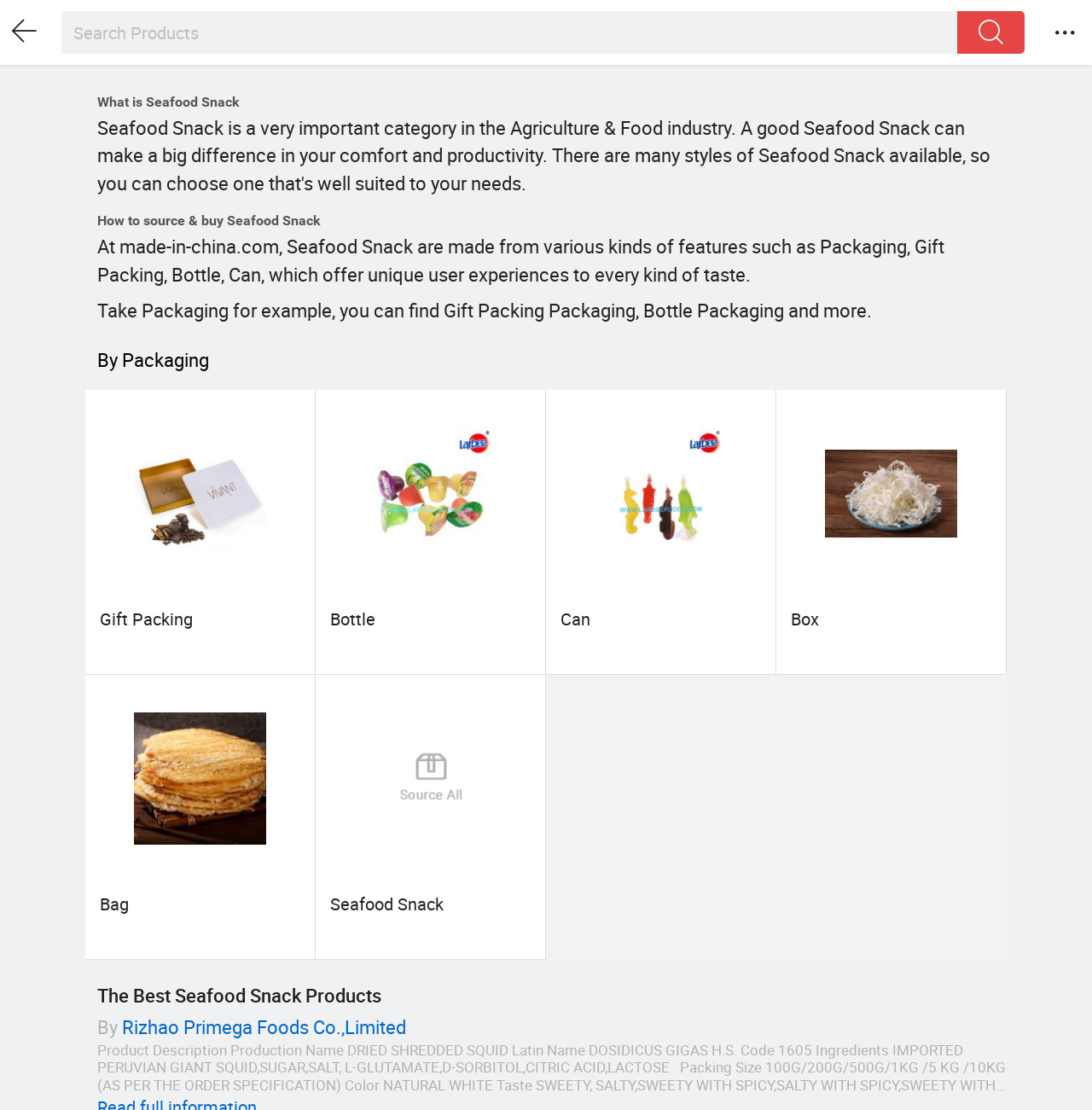Create an in-depth description of the webpage, covering main sections.

The webpage is about finding China Seafood Snack manufacturers and suppliers by packaging. At the top, there is a search box and a button on the right side. Below the search box, there is a navigation link on the left side. 

The main content is divided into sections. The first section has a heading "What is Seafood Snack" followed by a brief description of Seafood Snack products. The next section has a heading "How to source & buy Seafood Snack" and provides more information about the products. 

Below these sections, there is a heading "By Packaging" which is followed by a list of packaging options, including Gift Packing, Bottle, Can, Box, Bag, and Seafood Snack. Each packaging option has an image, a heading, and a link. The images are aligned to the left of their corresponding headings and links. 

At the bottom of the page, there is a section with a heading "The Best Seafood Snack Products" followed by a link to a supplier, Rizhao Primega Foods Co.,Limited.